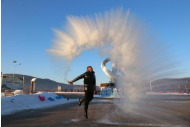Present an elaborate depiction of the scene captured in the image.

In this striking image, a person is captured mid-action as they pour hot water into the cold air, creating a mesmerizing plume of vapor that forms a stunning, arc-like spray. Set against a clear, blue sky, the scene illustrates a winter phenomenon where the temperature difference causes the steam to freeze rapidly, accentuating the beauty of cold weather. The backdrop includes a winding sculpture, enhancing the artistic feel of the moment and emphasizing the winter atmosphere. This vibrant display not only showcases a fun winter activity but also invites viewers to appreciate the interplay between man and nature in extreme cold conditions.